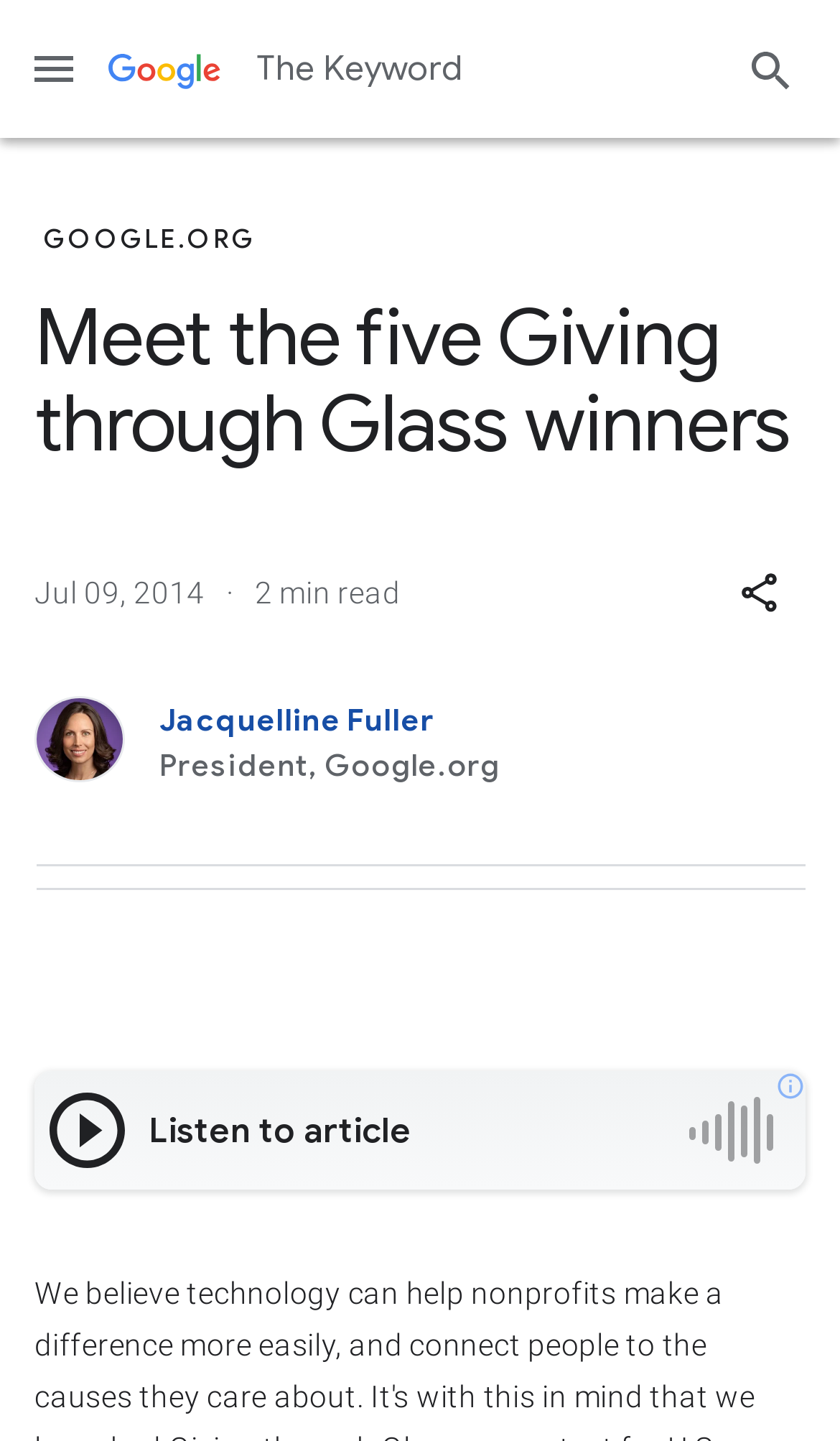What is the estimated reading time of the article?
Answer the question with a detailed explanation, including all necessary information.

The estimated reading time of the article is 2 minutes, which is mentioned in the StaticText element with the text '2 min read'.